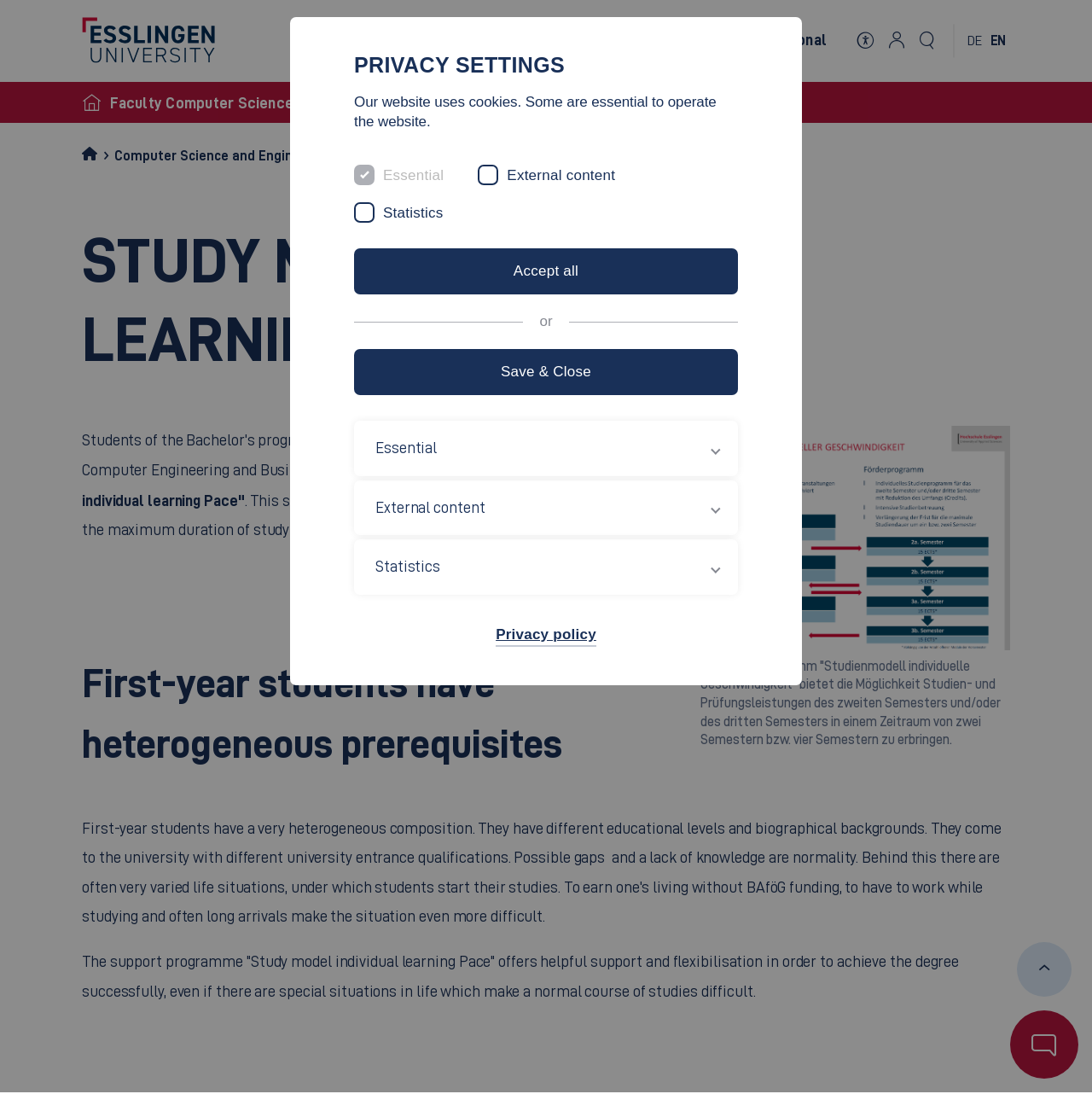Answer the question briefly using a single word or phrase: 
How many checkboxes are there in the 'PRIVACY SETTINGS' section?

3